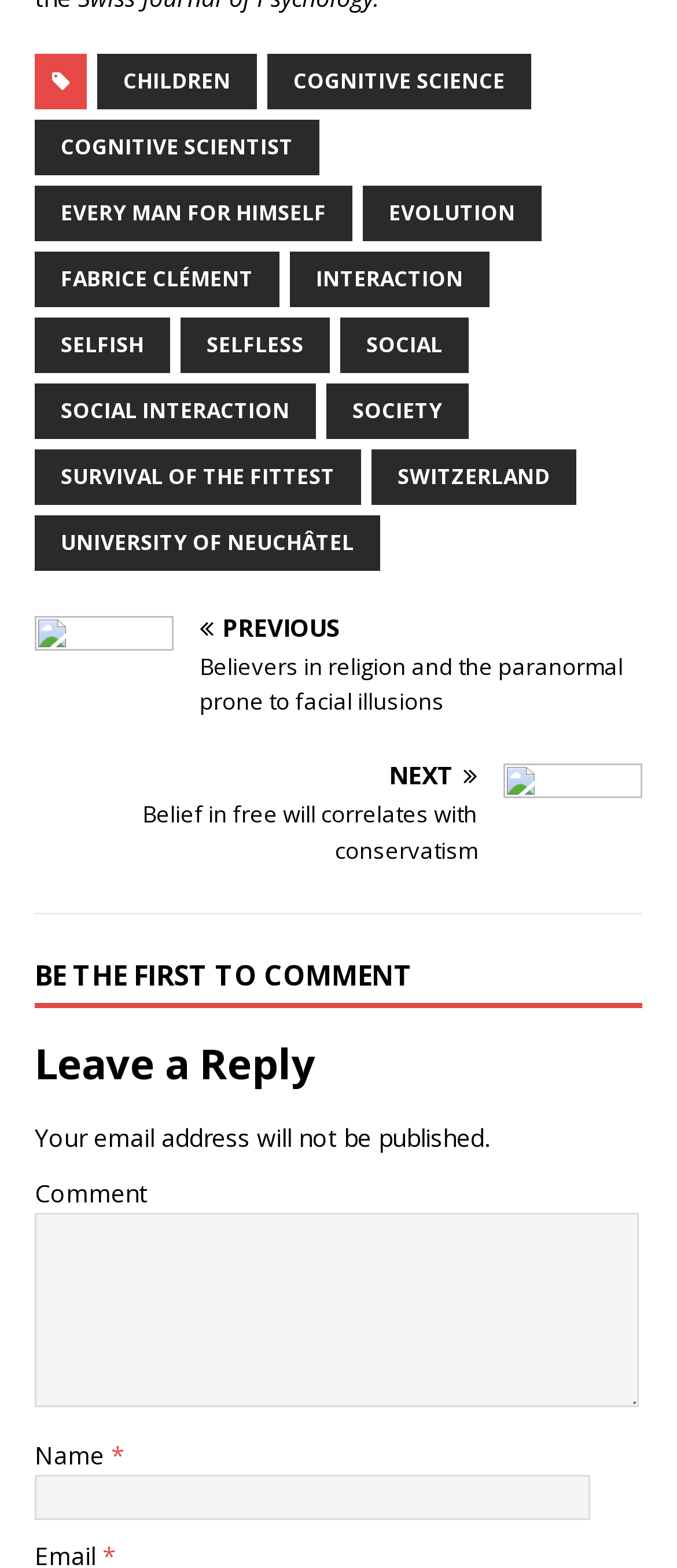From the given element description: "University of Neuchâtel", find the bounding box for the UI element. Provide the coordinates as four float numbers between 0 and 1, in the order [left, top, right, bottom].

[0.051, 0.328, 0.562, 0.364]